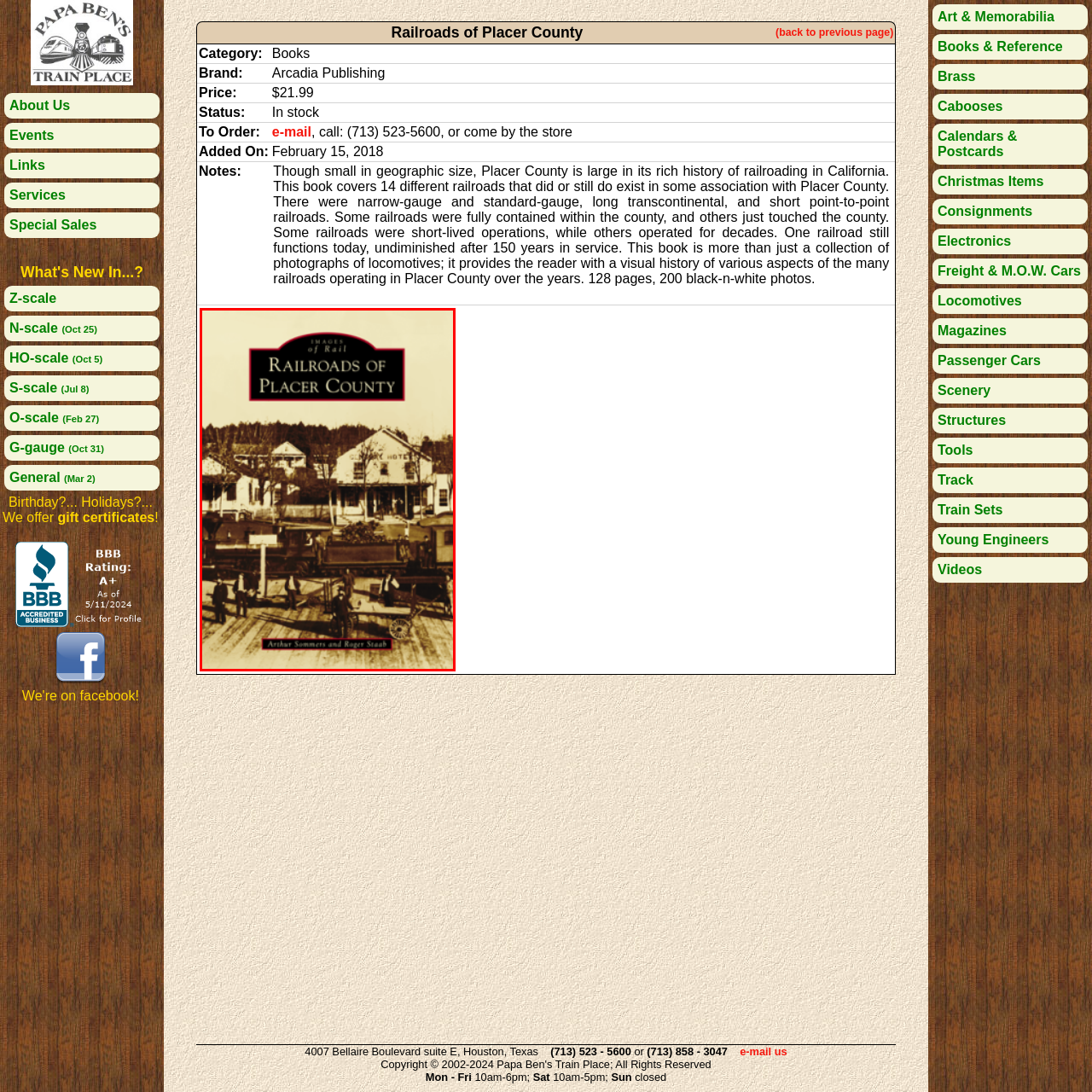Look closely at the image surrounded by the red box, What is prominently displayed at the top of the book cover? Give your answer as a single word or phrase.

IMAGES OF RAIL